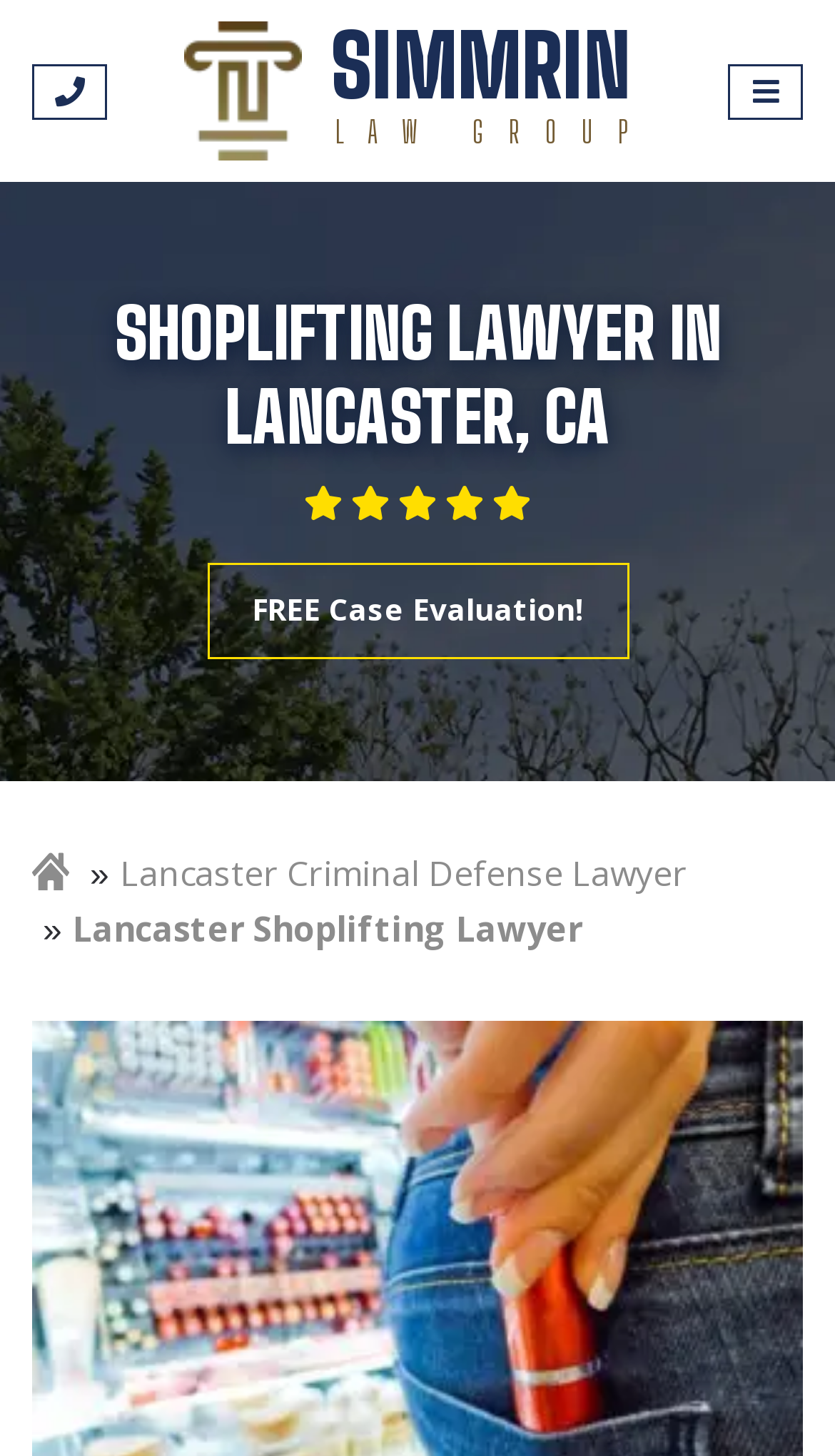Identify and provide the title of the webpage.

SHOPLIFTING LAWYER IN LANCASTER, CA